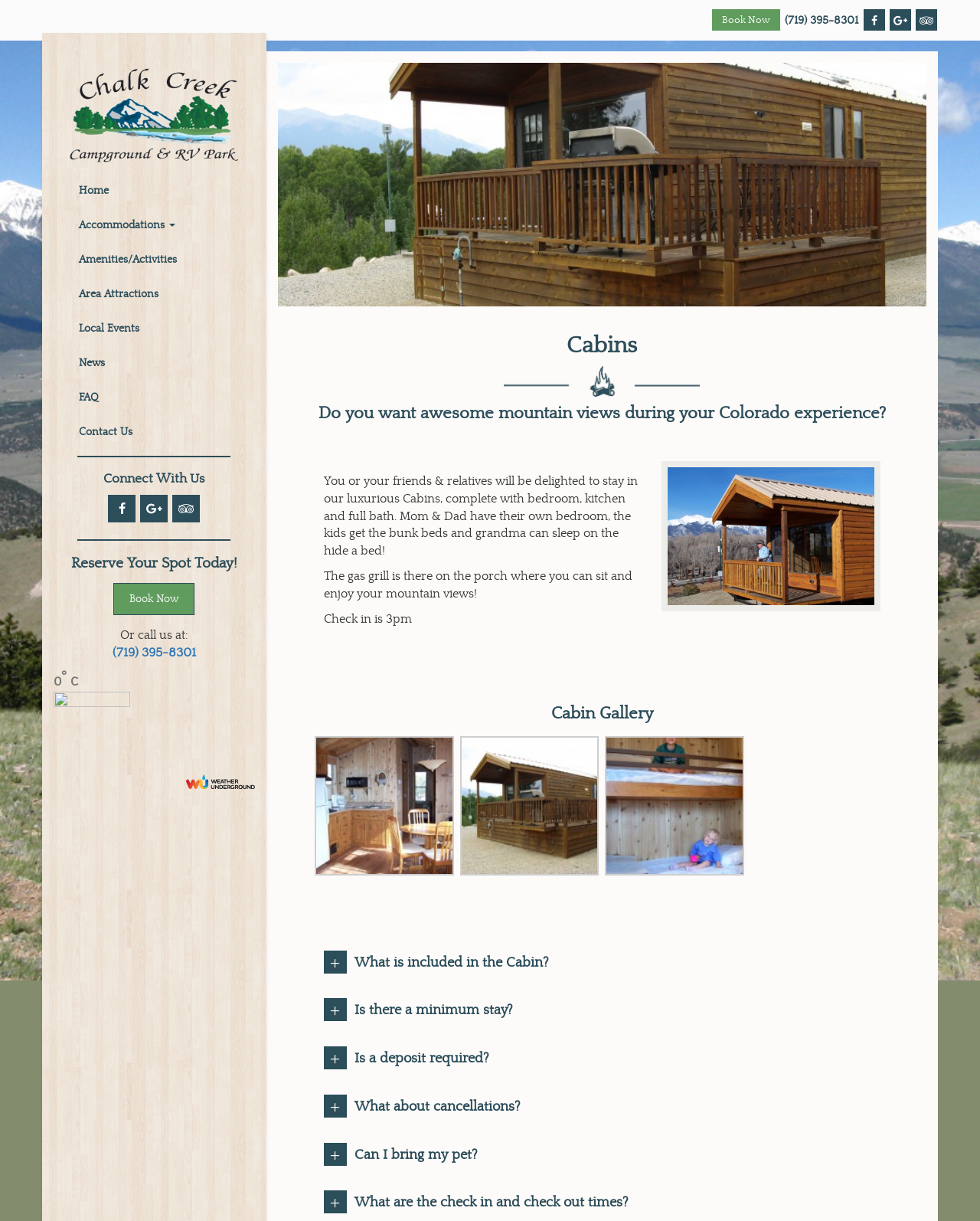What is included in the cabin?
Answer the question with a detailed explanation, including all necessary information.

The webpage mentions that the cabins are luxurious and come with a bedroom, kitchen, and full bath. Additionally, it is mentioned that there is a gas grill on the porch. This information is provided in the description of the cabins, which highlights the amenities available.